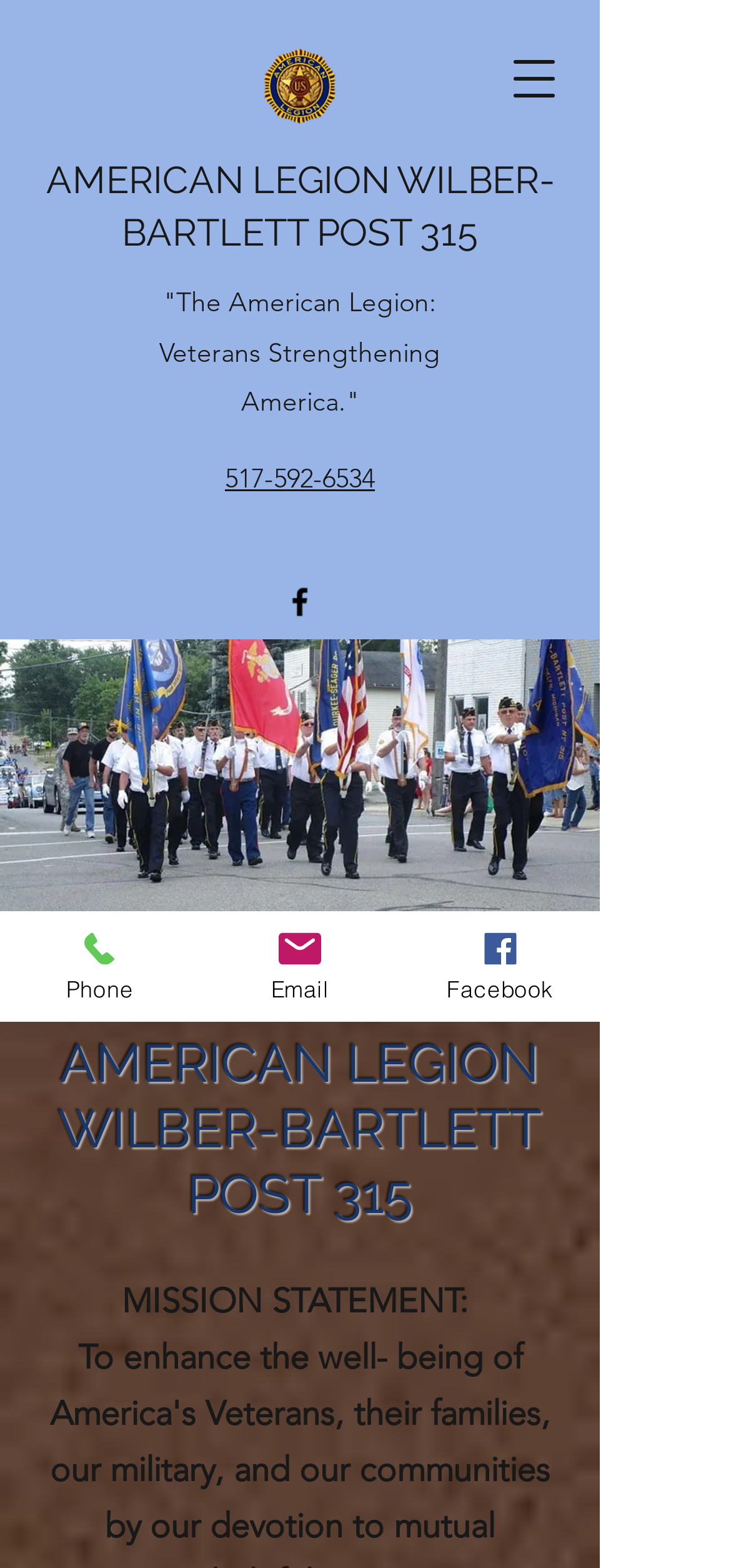What is the name of the American Legion post?
Answer the question in a detailed and comprehensive manner.

I found the answer by looking at the link element with the text 'AMERICAN LEGION WILBER-BARTLETT POST 315' which is located at the top of the page.